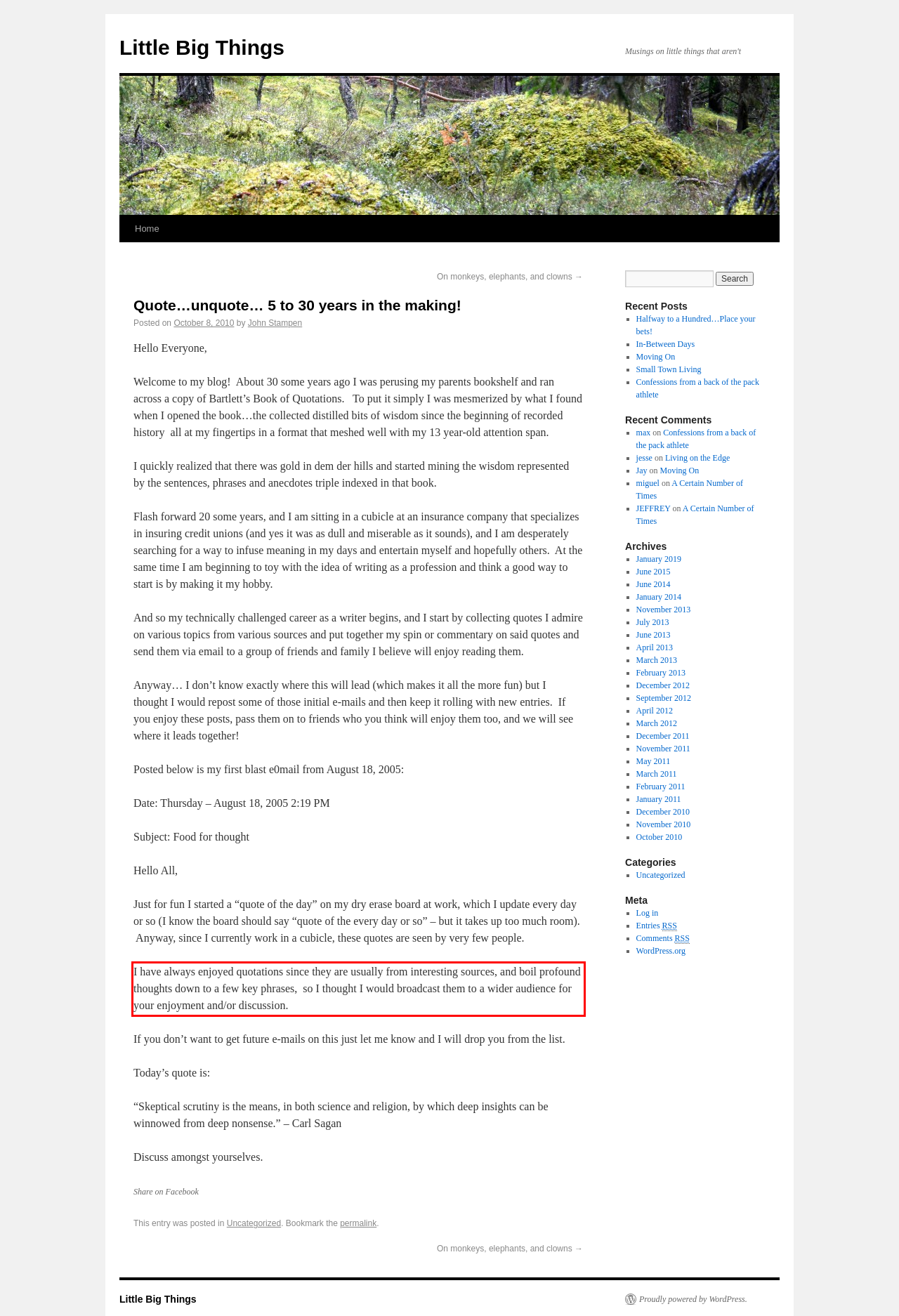Given the screenshot of a webpage, identify the red rectangle bounding box and recognize the text content inside it, generating the extracted text.

I have always enjoyed quotations since they are usually from interesting sources, and boil profound thoughts down to a few key phrases, so I thought I would broadcast them to a wider audience for your enjoyment and/or discussion.